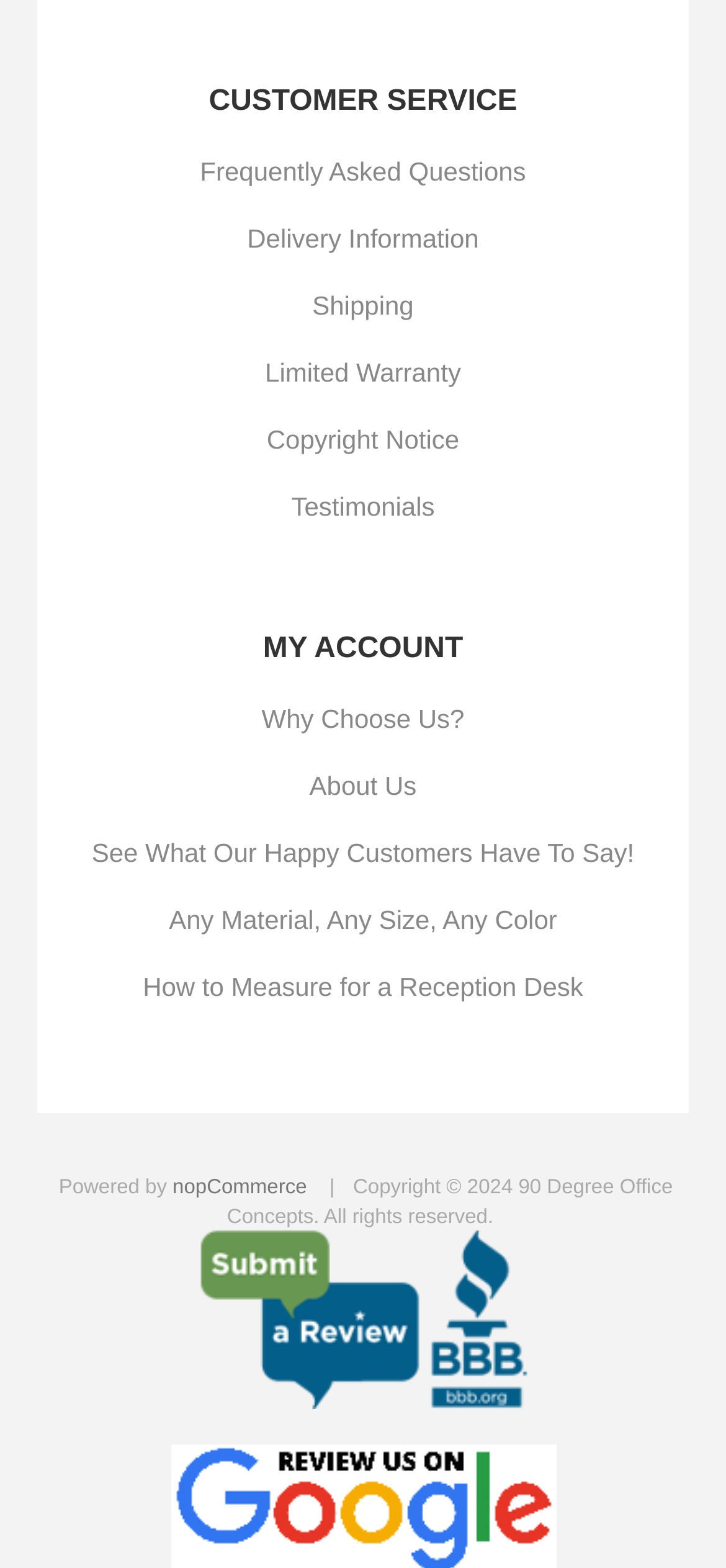Please identify the bounding box coordinates for the region that you need to click to follow this instruction: "View Frequently Asked Questions".

[0.275, 0.088, 0.724, 0.131]